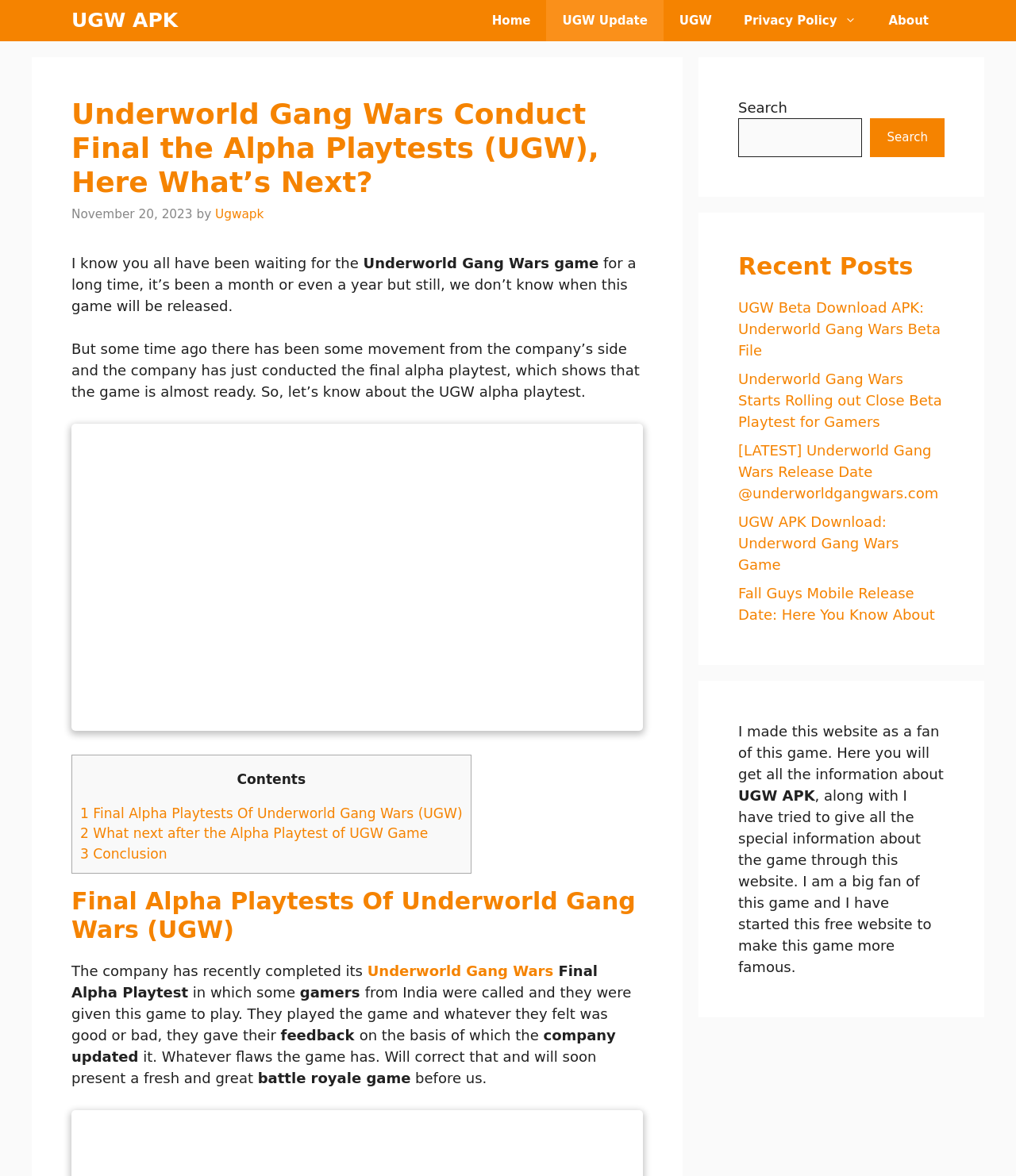Could you identify the text that serves as the heading for this webpage?

Underworld Gang Wars Conduct Final the Alpha Playtests (UGW), Here What’s Next?